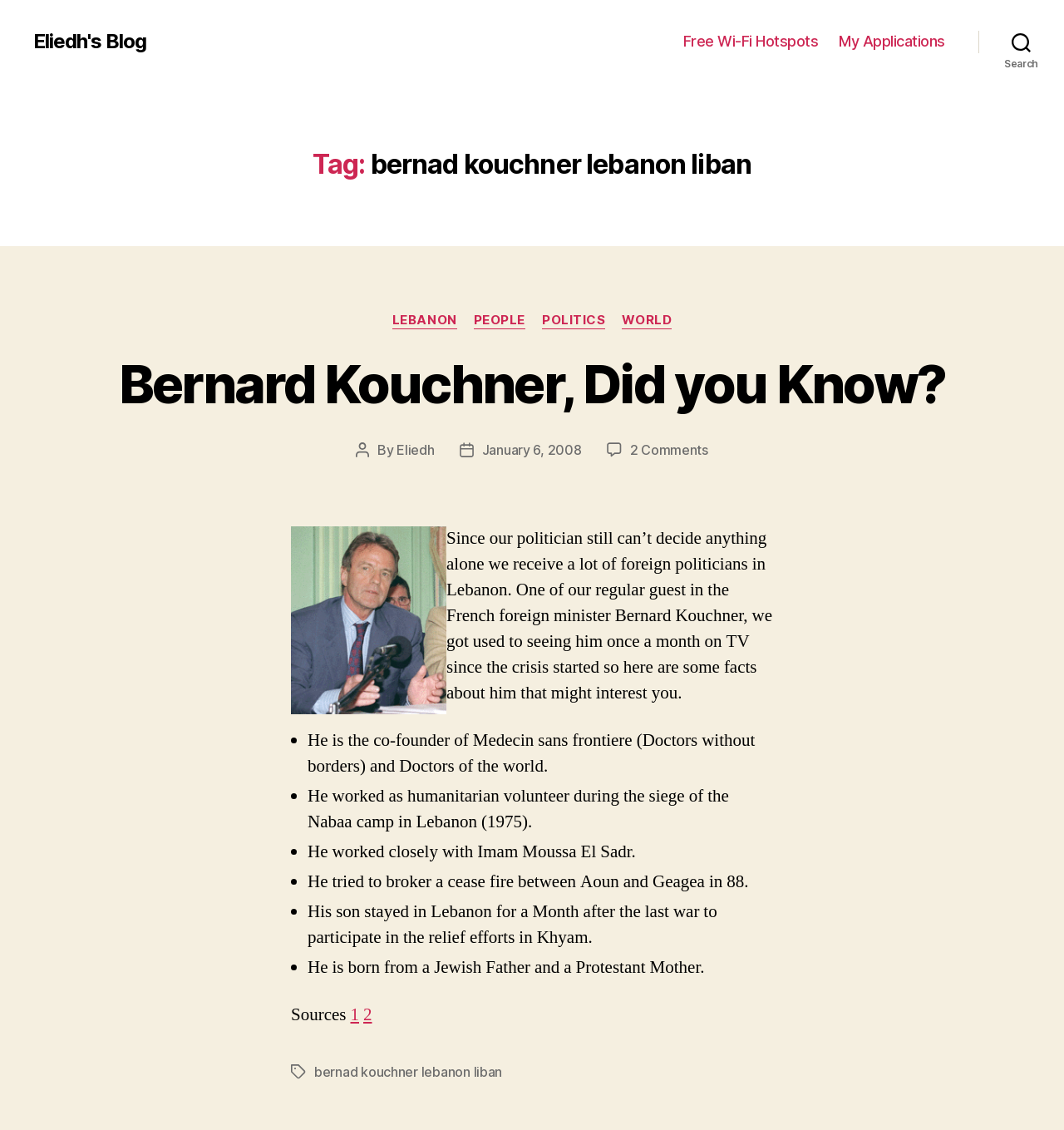Please look at the image and answer the question with a detailed explanation: What is the name of the blog?

The name of the blog can be found at the top of the webpage, where it says 'Eliedh's Blog' in a link format.